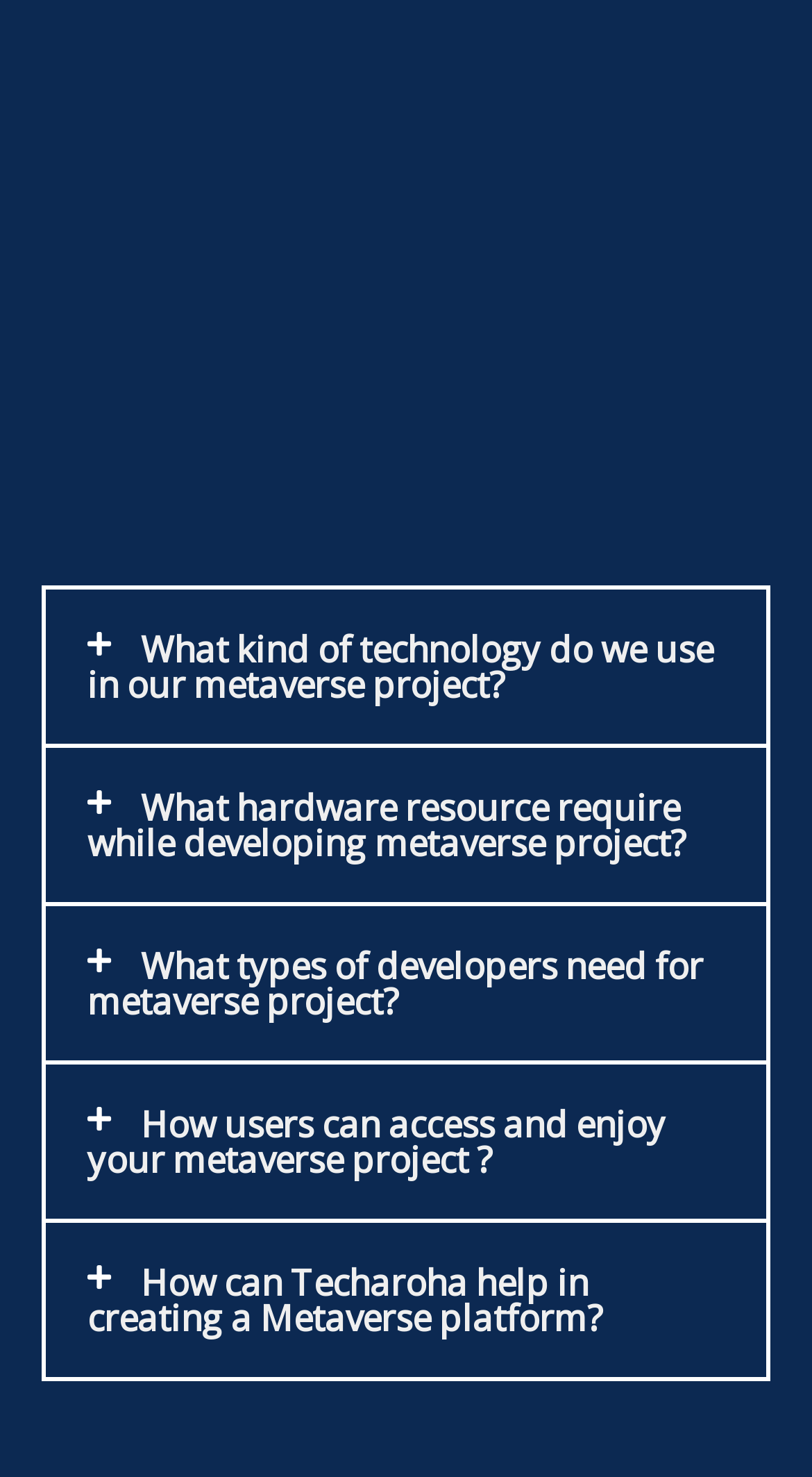Are the buttons on this webpage expanded by default?
Respond to the question with a single word or phrase according to the image.

No